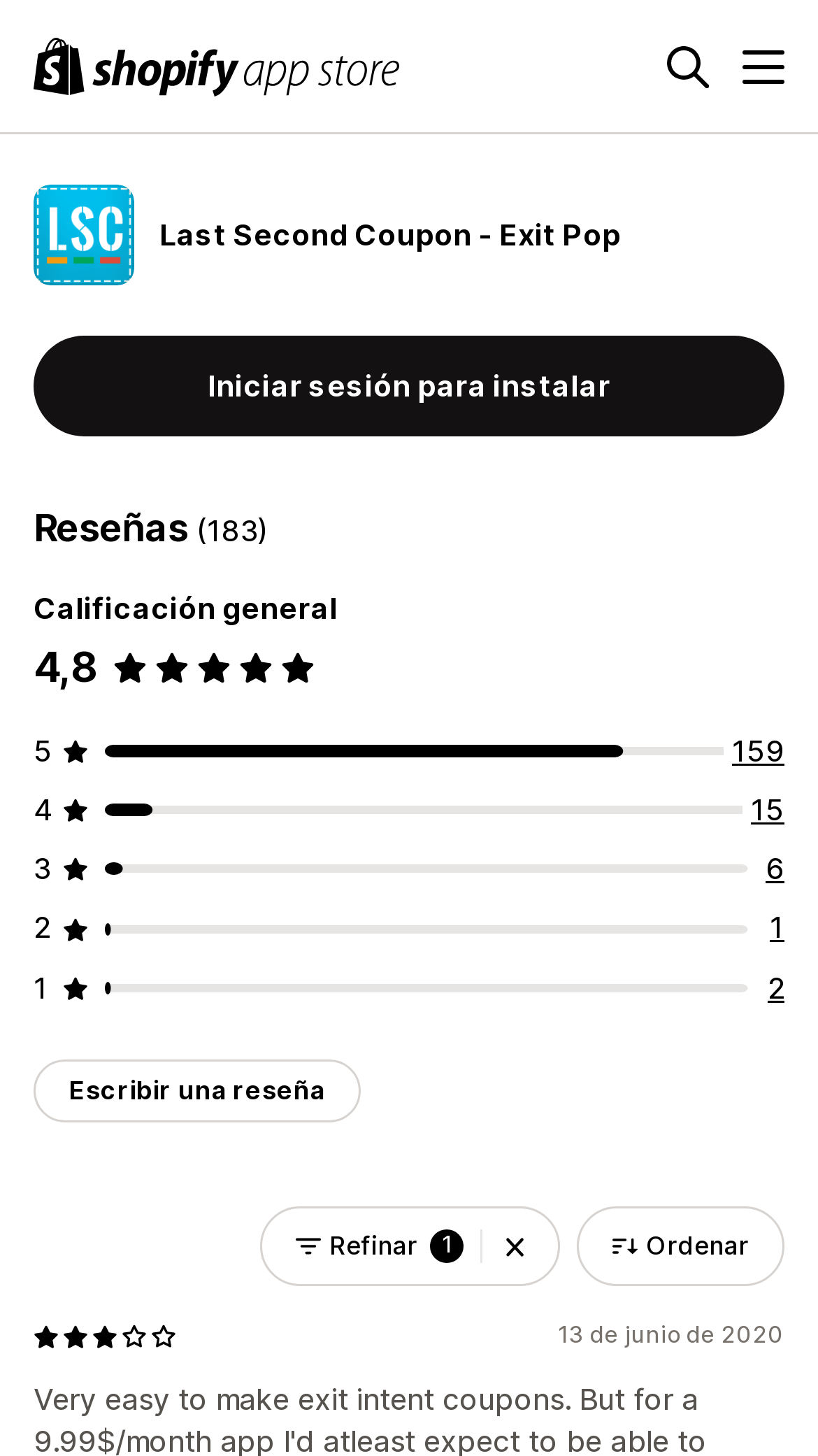Describe all visible elements and their arrangement on the webpage.

This webpage appears to be a product page for a Shopify app called "Last Second Coupon - Exit Pop" by Hextom. At the top left corner, there is a logo of the Shopify app store, accompanied by a search button and a menu button at the top right corner. 

Below the logo, there is a figure with an image of the app, followed by a heading that reads "Last Second Coupon - Exit Pop". 

On the left side of the page, there is a call-to-action button to "Iniciar sesión para instalar" (log in to install). Below this button, there is a section displaying reviews, with a heading that reads "Reseñas (183)" and a rating of 4.8 out of 5 stars. 

There are several links to view different numbers of reviews, such as 159, 15, 6, 1, and 2 reviews in total. A button to "Escribir una reseña" (write a review) is also present. 

Further down the page, there are buttons to refine and sort reviews, as well as a combobox to filter reviews. At the bottom of the page, there is an image of 3 out of 5 stars, accompanied by a static text displaying the date "13 de junio de 2020".